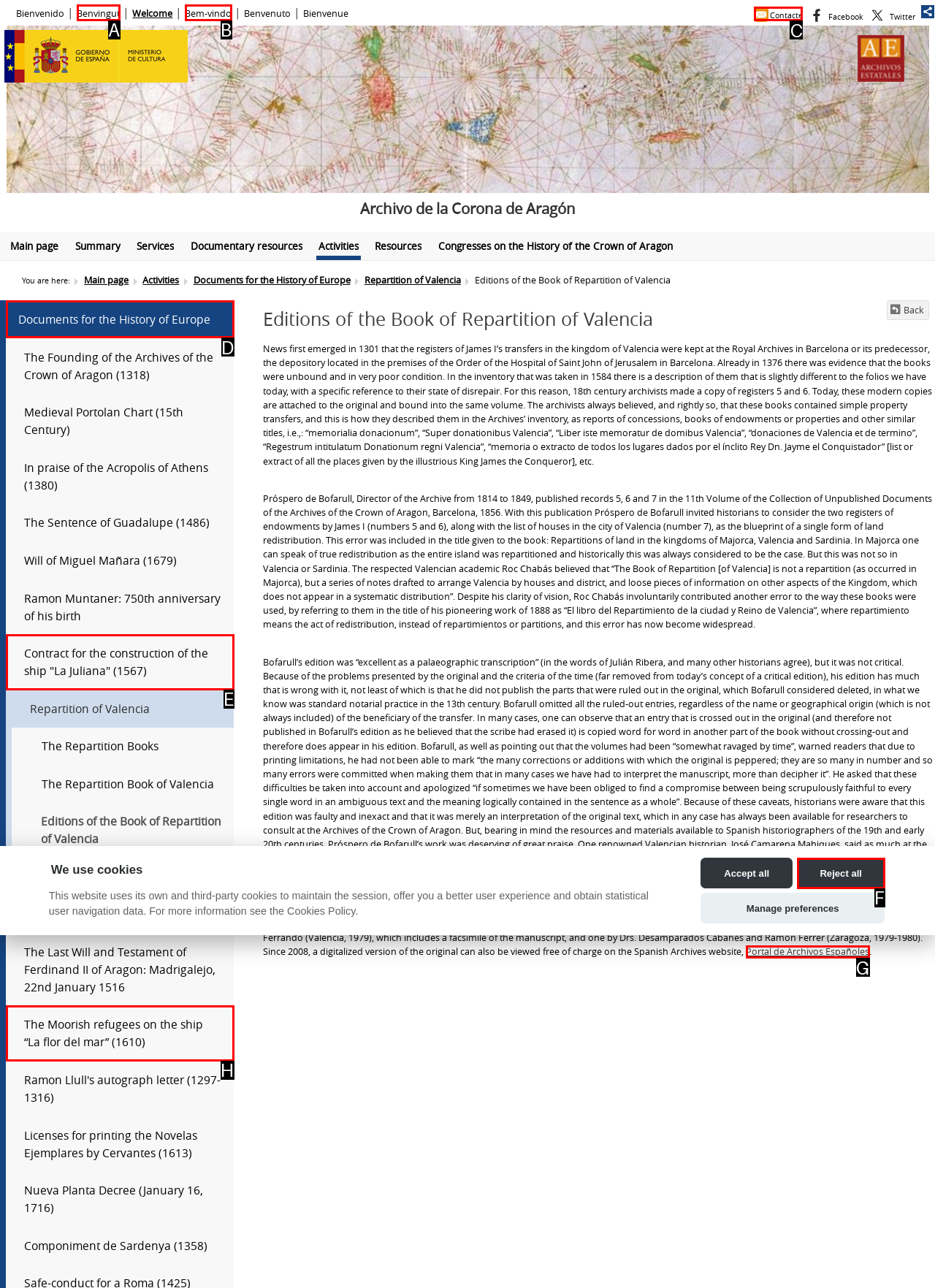Identify the correct HTML element to click to accomplish this task: Open the 'Portal de Archivos Españoles' website
Respond with the letter corresponding to the correct choice.

G